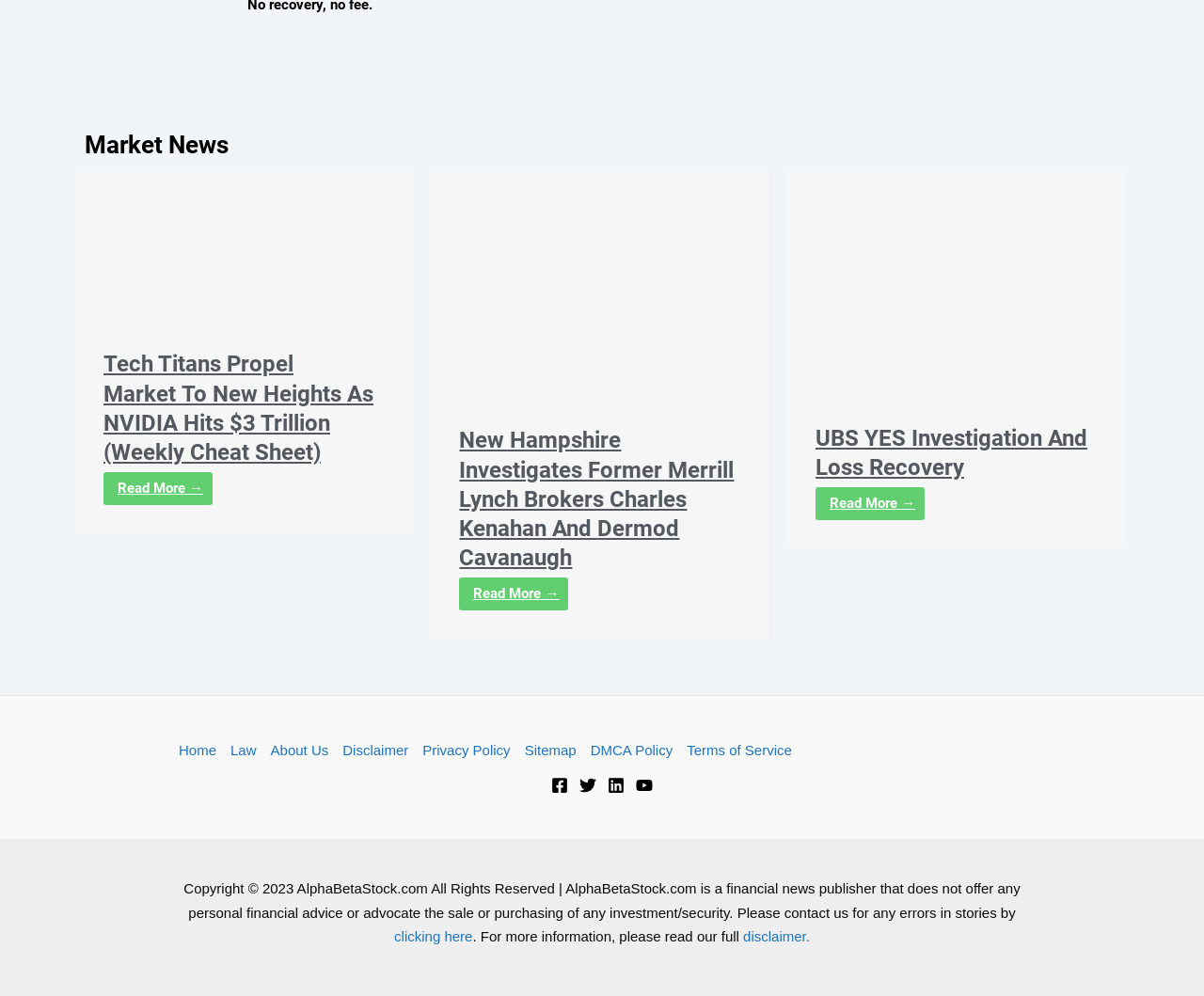Please give the bounding box coordinates of the area that should be clicked to fulfill the following instruction: "Go to the home page". The coordinates should be in the format of four float numbers from 0 to 1, i.e., [left, top, right, bottom].

[0.148, 0.742, 0.186, 0.766]